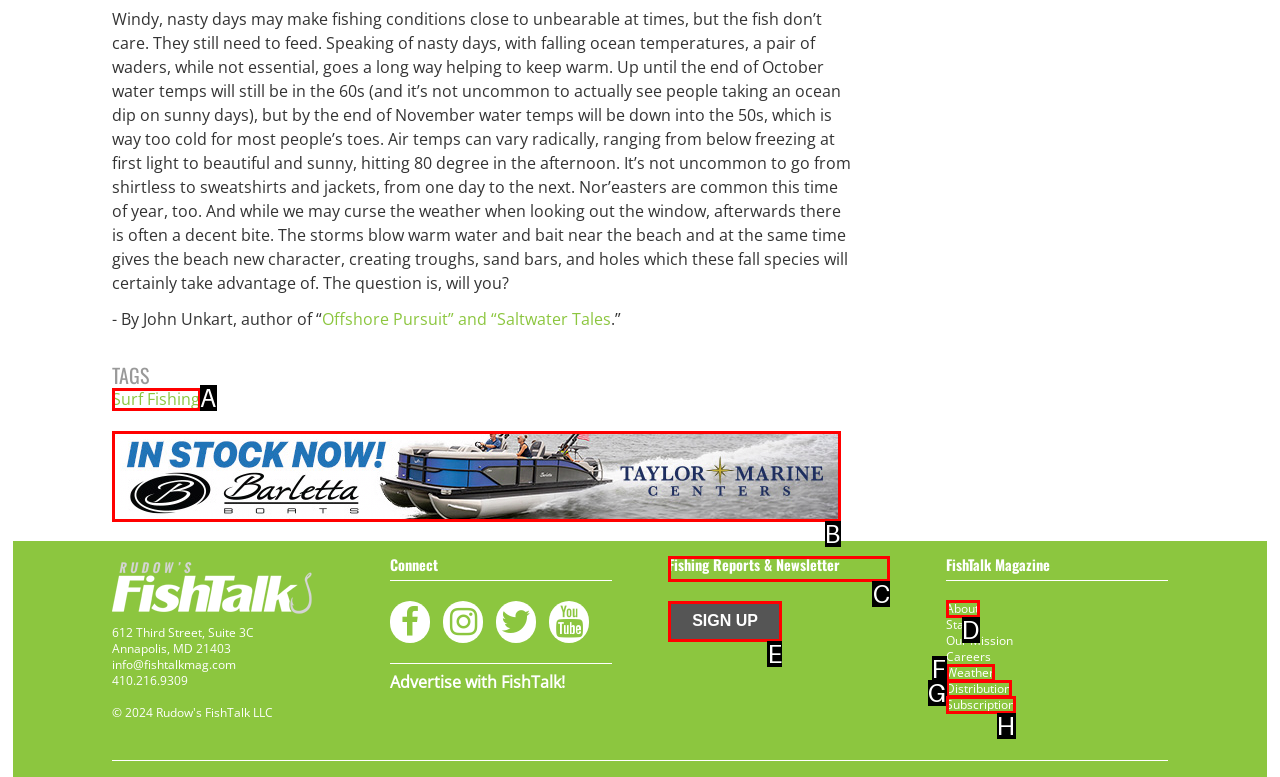Determine which option you need to click to execute the following task: View fishing reports and newsletter. Provide your answer as a single letter.

C